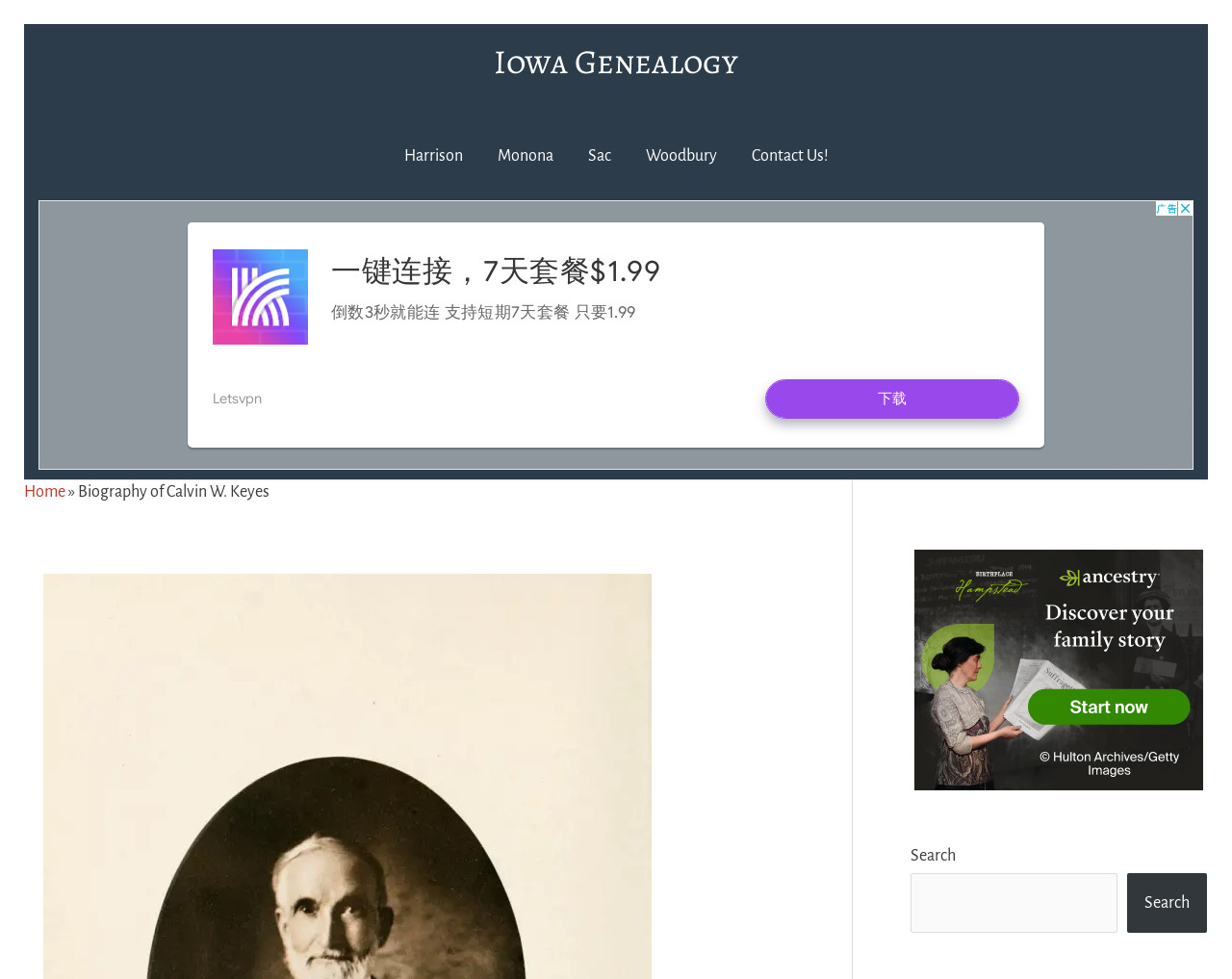What is the name of the person whose biography is being described?
We need a detailed and exhaustive answer to the question. Please elaborate.

The biography is titled 'Biography of Calvin W. Keyes – Iowa Genealogy', and the static text 'Biography of Calvin W. Keyes' is present in the breadcrumbs navigation, indicating that the biography is about Calvin W. Keyes.